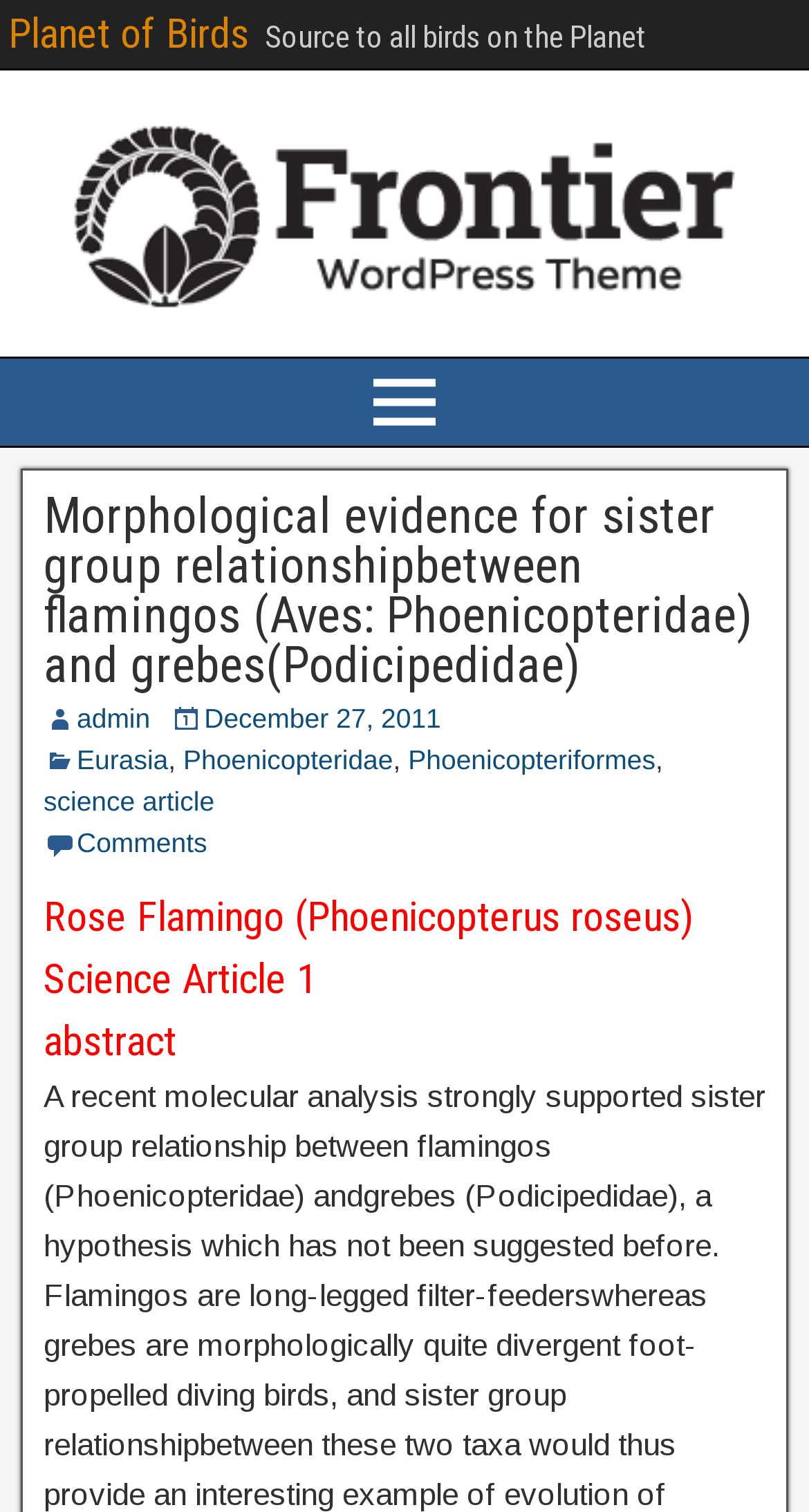Please identify the bounding box coordinates of the region to click in order to complete the given instruction: "check the comments". The coordinates should be four float numbers between 0 and 1, i.e., [left, top, right, bottom].

[0.095, 0.547, 0.256, 0.568]